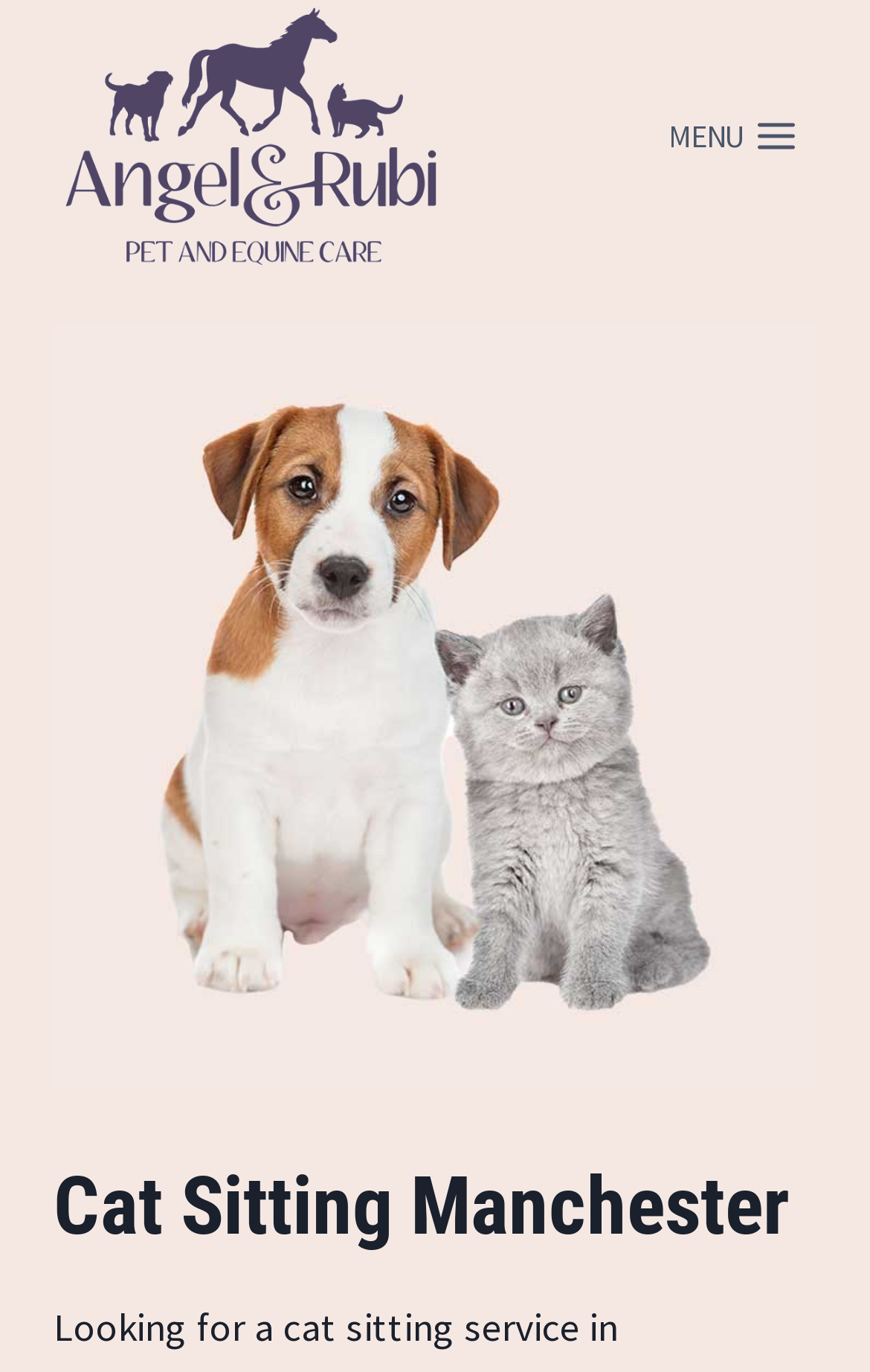Generate a detailed explanation of the webpage's features and information.

The webpage is about a cat sitting service in Manchester, specifically highlighting its reliability and top-rated cat care visits covering Chorlton, Didsbury, and surrounding areas. 

At the top left of the page, there is a logo of "Angel & Rubi Pet Care" which is also a clickable link. To the right of the logo, there is a button to open a menu, which is currently not expanded. The button is labeled as "MENU". 

Below the logo, there is a prominent heading that reads "Cat Sitting Manchester". 

Underneath the heading, there is a large image that takes up most of the page's width, depicting a dog walker in Manchester, which seems out of place given the cat sitting service focus.